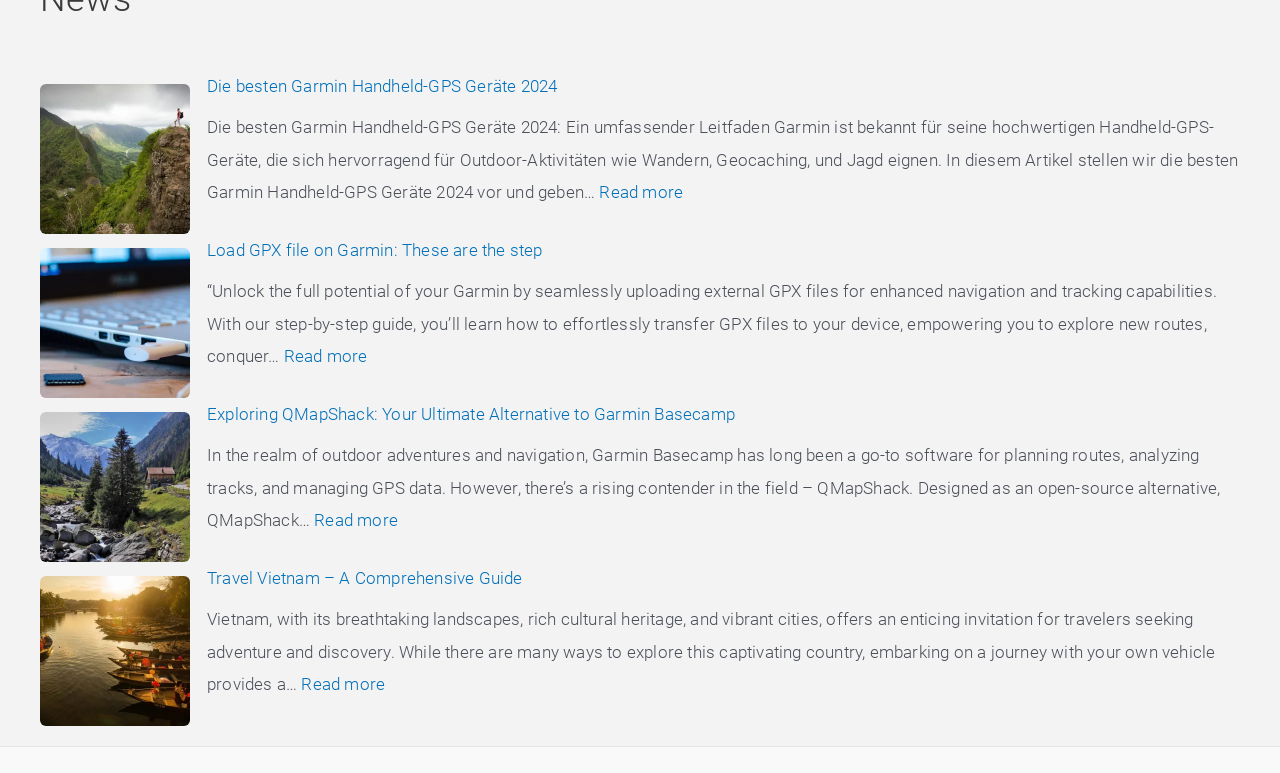Show the bounding box coordinates of the region that should be clicked to follow the instruction: "Explore QMapShack as an alternative to Garmin Basecamp."

[0.031, 0.534, 0.148, 0.728]